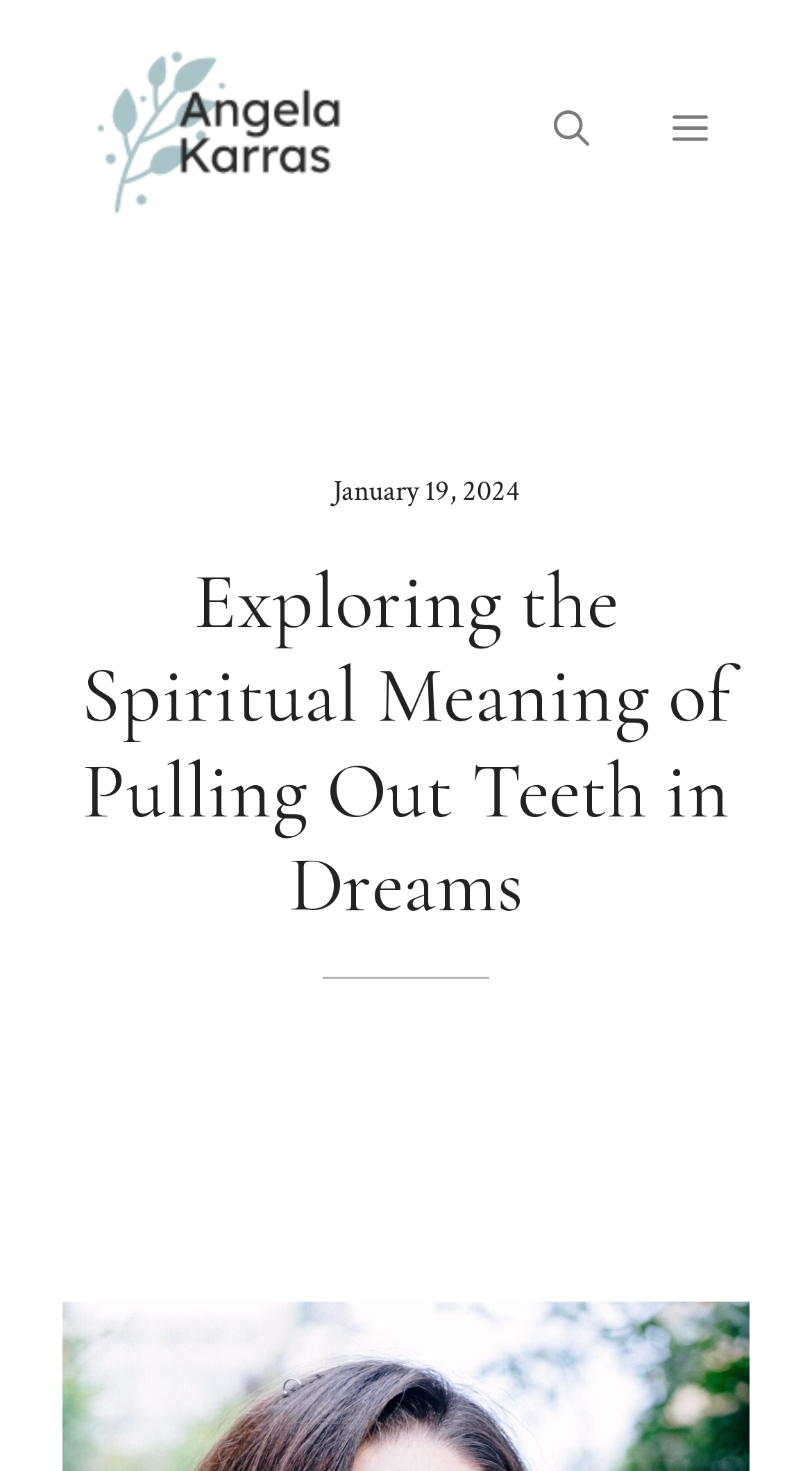Bounding box coordinates must be specified in the format (top-left x, top-left y, bottom-right x, bottom-right y). All values should be floating point numbers between 0 and 1. What are the bounding box coordinates of the UI element described as: Web Policies

None